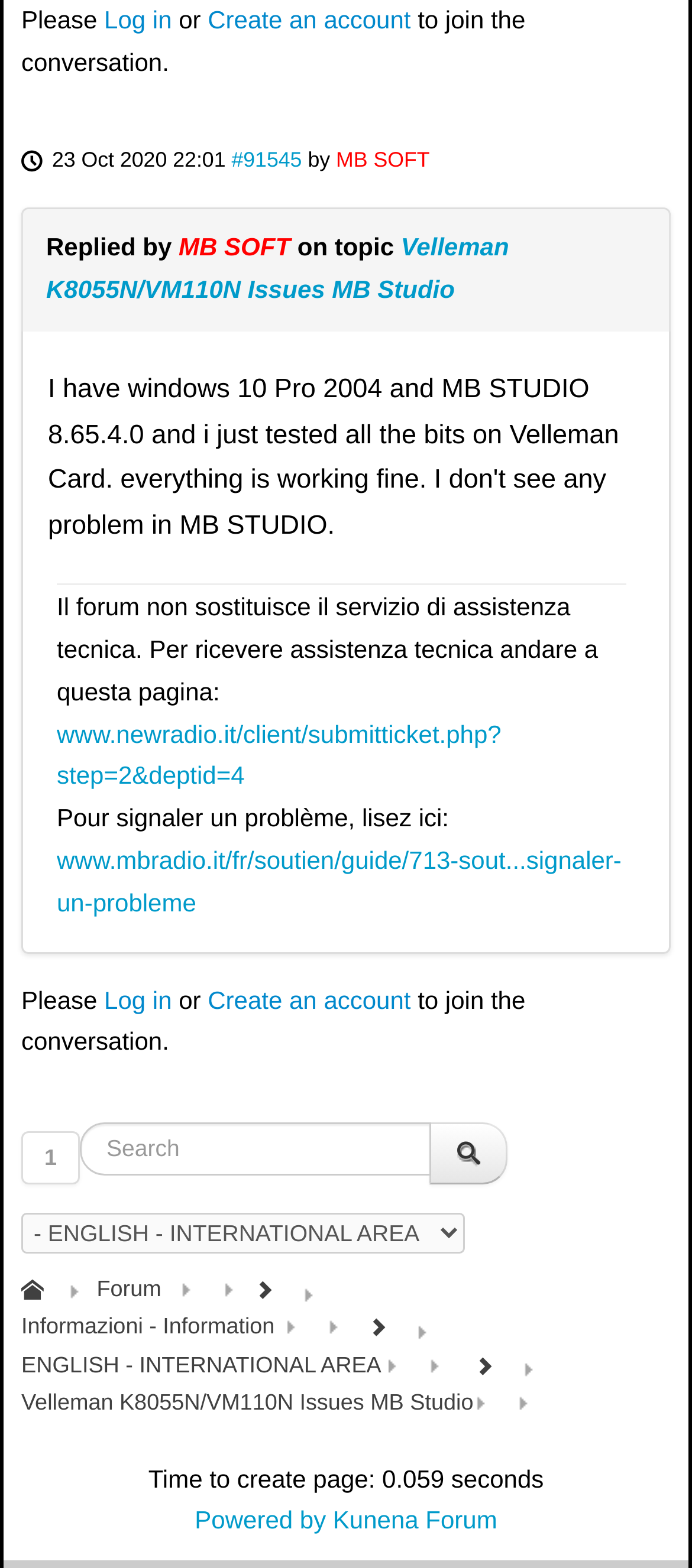Find and indicate the bounding box coordinates of the region you should select to follow the given instruction: "Search".

[0.115, 0.716, 0.623, 0.75]